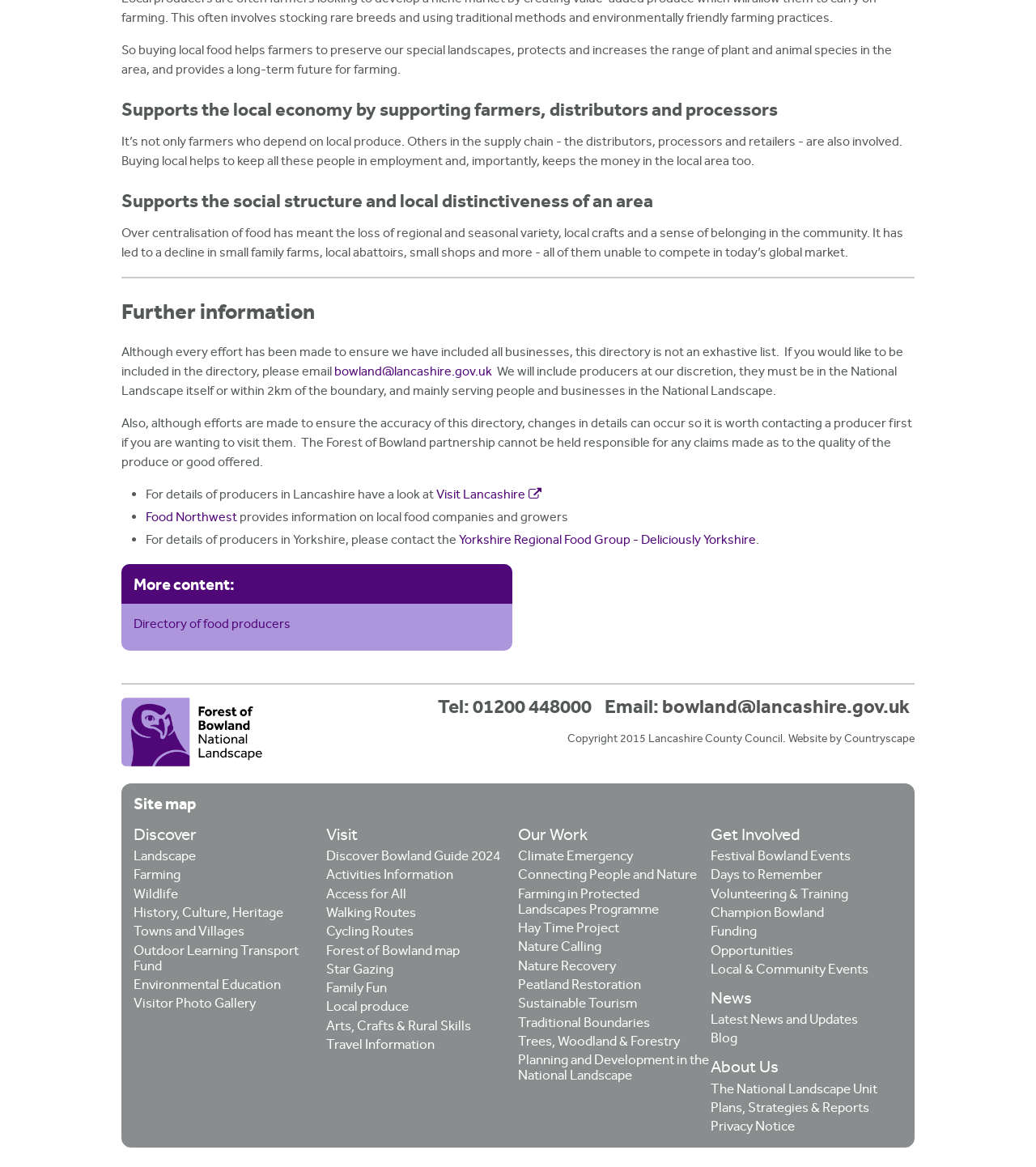Provide the bounding box coordinates for the area that should be clicked to complete the instruction: "Discover 'Landscape'".

[0.129, 0.727, 0.201, 0.743]